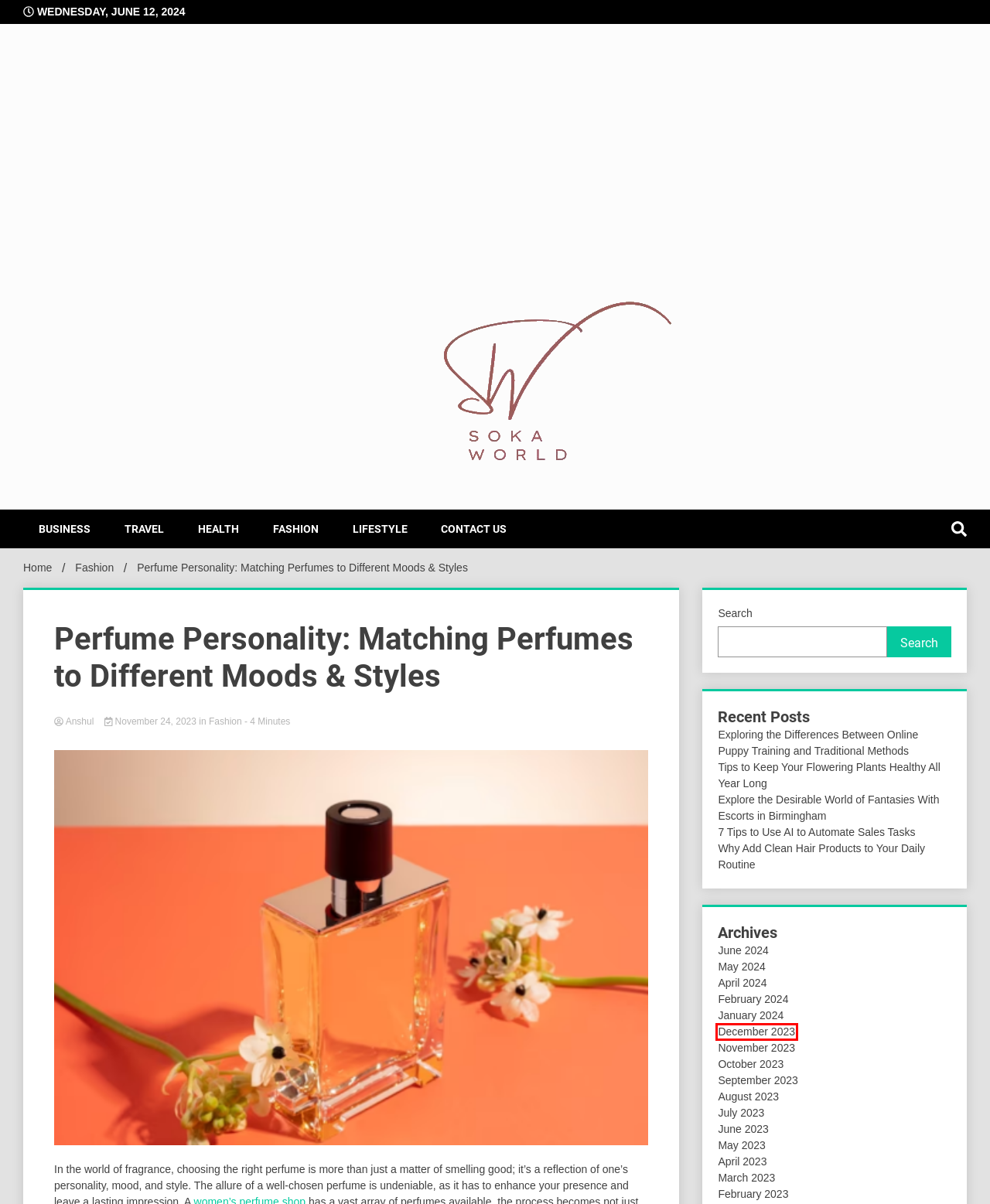Review the screenshot of a webpage containing a red bounding box around an element. Select the description that best matches the new webpage after clicking the highlighted element. The options are:
A. December 2023 - Soka World
B. February 2023 - Soka World
C. February 2024 - Soka World
D. July 2023 - Soka World
E. November 24, 2023 - Soka World
F. Fashion - Soka World
G. Health - Soka World
H. April 2023 - Soka World

A